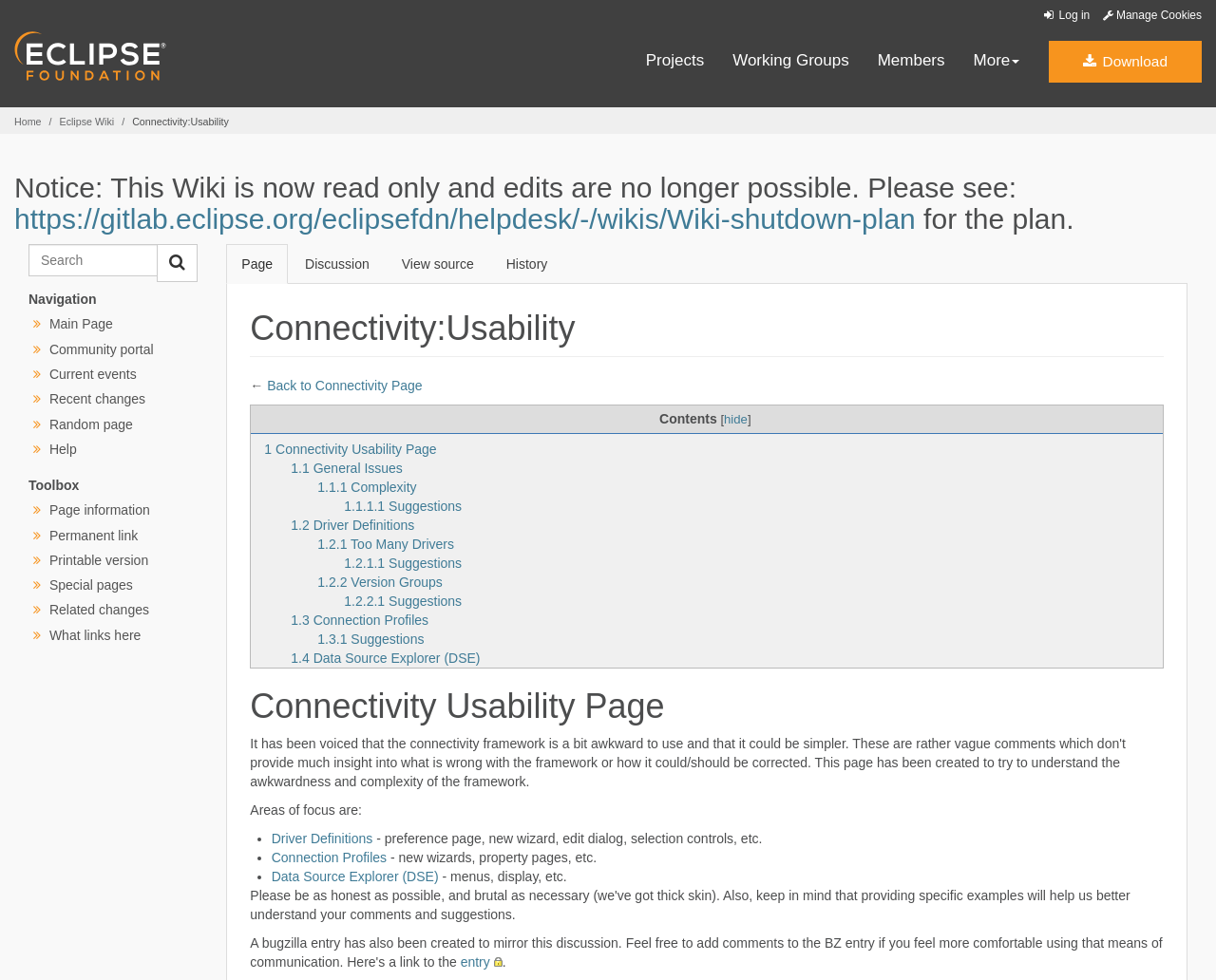What is the purpose of the search box?
Can you provide an in-depth and detailed response to the question?

The search box is a text input field with a key shortcut of Alt+f, and it is used to search for specific content within the website. It is located below the navigation menu and has a bounding box coordinate of [0.023, 0.249, 0.13, 0.282].